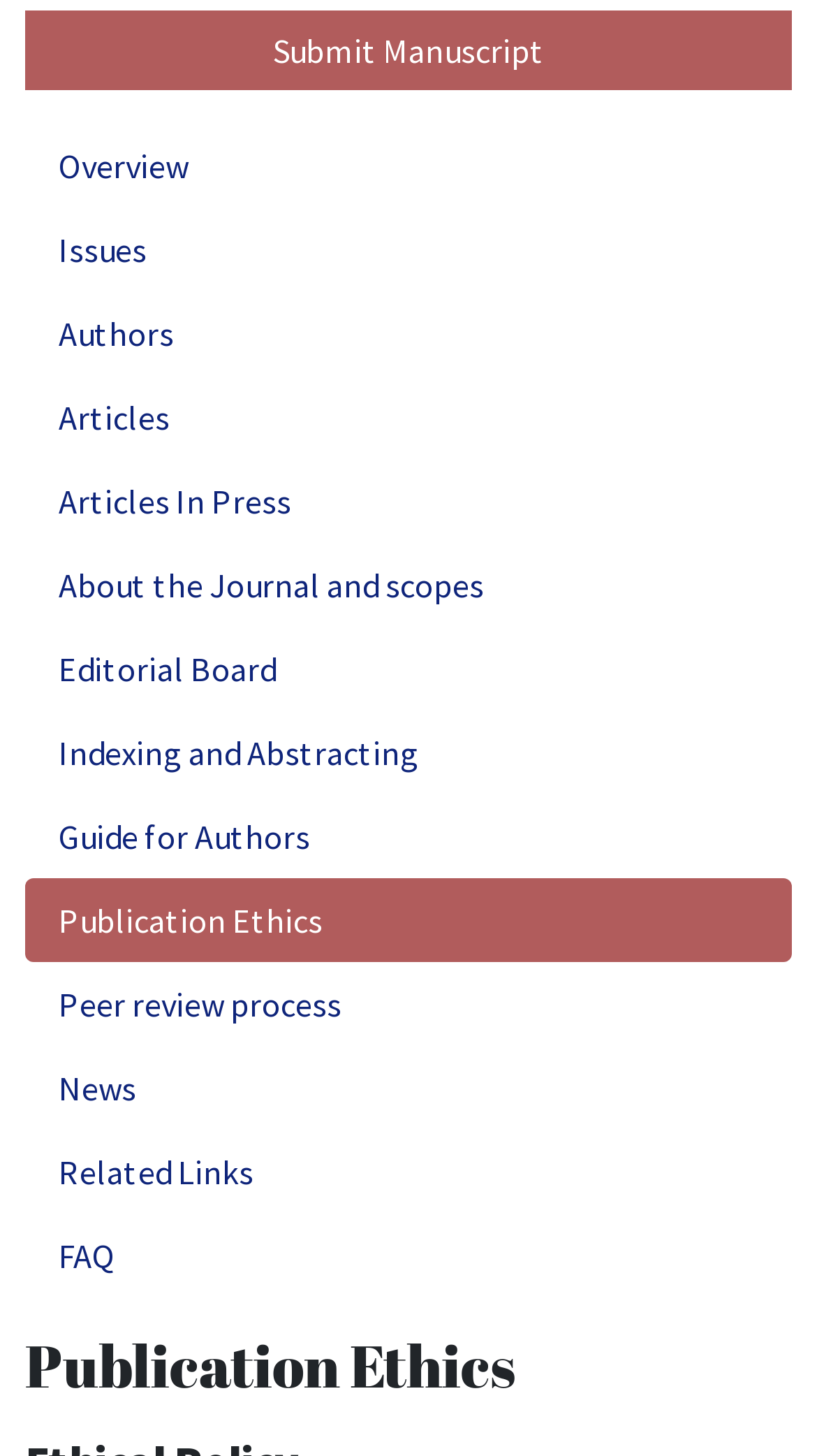Could you find the bounding box coordinates of the clickable area to complete this instruction: "Read about the journal and its scopes"?

[0.031, 0.373, 0.969, 0.431]